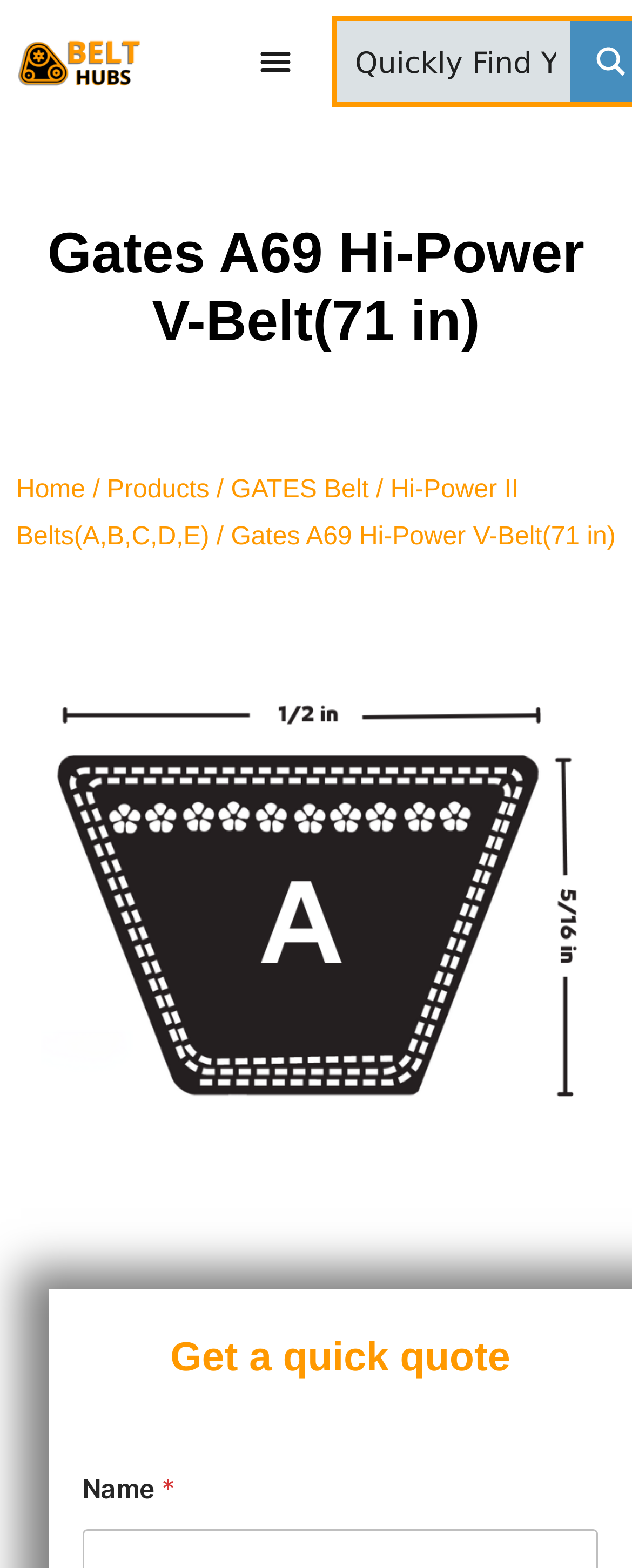Find the bounding box of the web element that fits this description: "GATES Belt".

[0.365, 0.303, 0.584, 0.321]